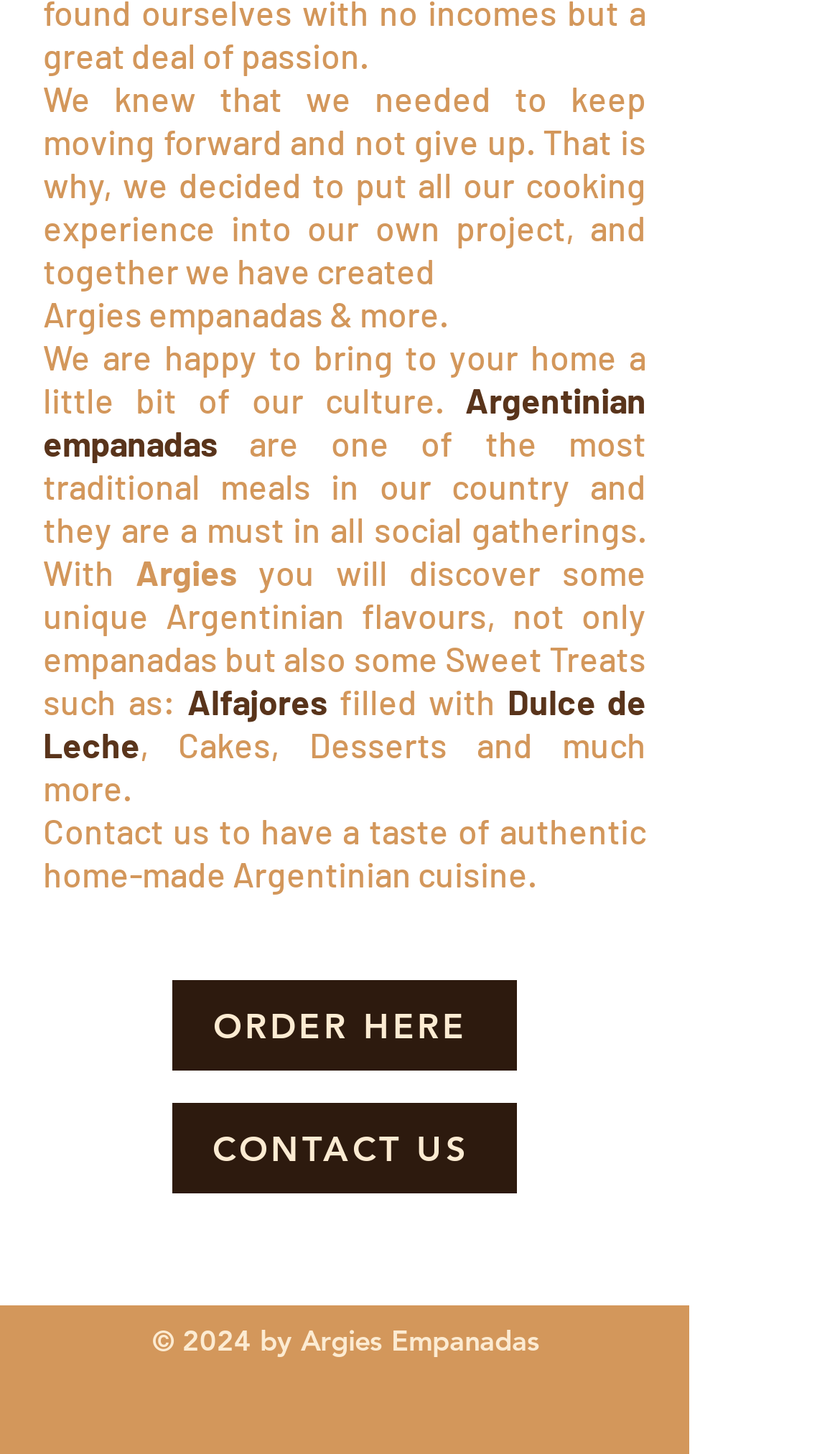Please provide a comprehensive answer to the question based on the screenshot: What is the name of the cuisine being promoted?

Based on the text 'Argentinian empanadas are one of the most traditional meals in our country', it can be inferred that the cuisine being promoted is Argentinian.